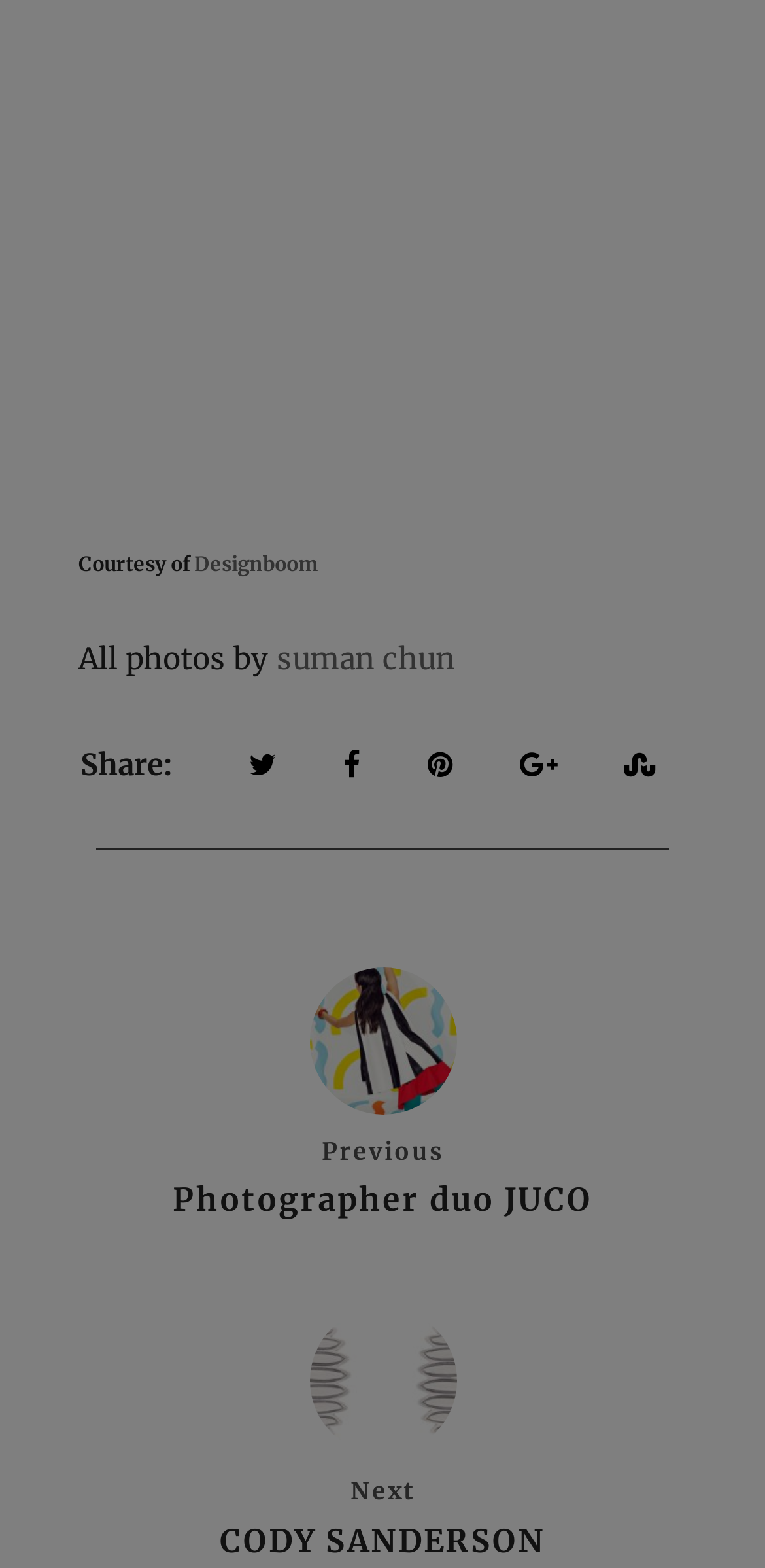Answer the question using only one word or a concise phrase: Who is the next photographer?

CODY SANDERSON